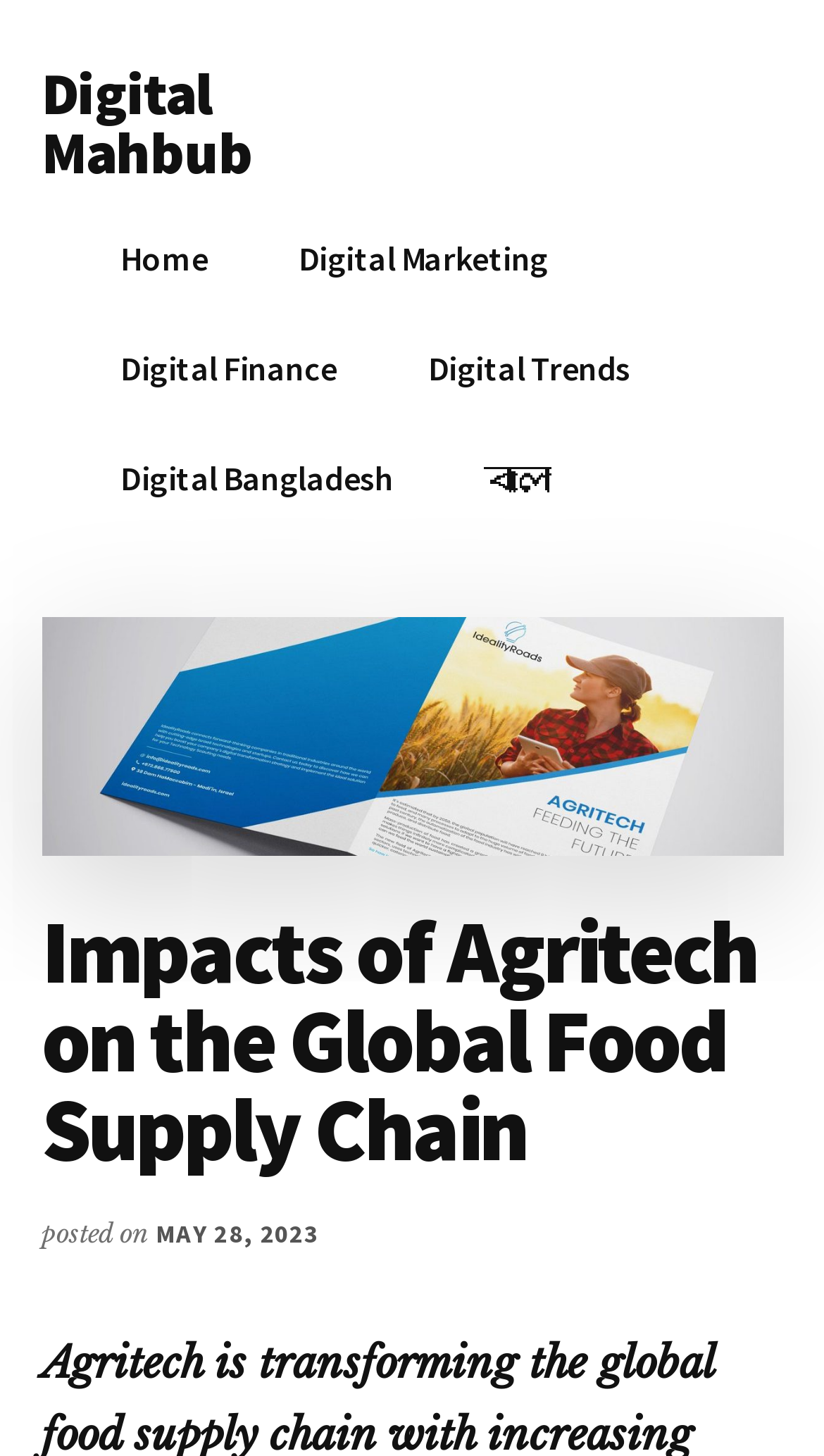When was the article posted?
Refer to the image and give a detailed answer to the query.

I found the time element with the text 'MAY 28, 2023' which is located below the heading element, indicating the date when the article was posted.